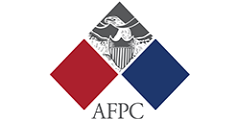Generate a detailed caption for the image.

The image features the logo of the American Foreign Policy Council (AFPC), which is depicted in a geometric design with two colored diamonds—one red and one blue—set against a white background. The design incorporates an emblem showcasing an eagle, symbolizing strength and authority, positioned above the letters "AFPC," which are rendered in a classic serif font. This logo represents the organization's commitment to advancing American values and interests in foreign policy discussions and analyses. The AFPC is known for its influence in policy formulation and its efforts to engage with various international issues.